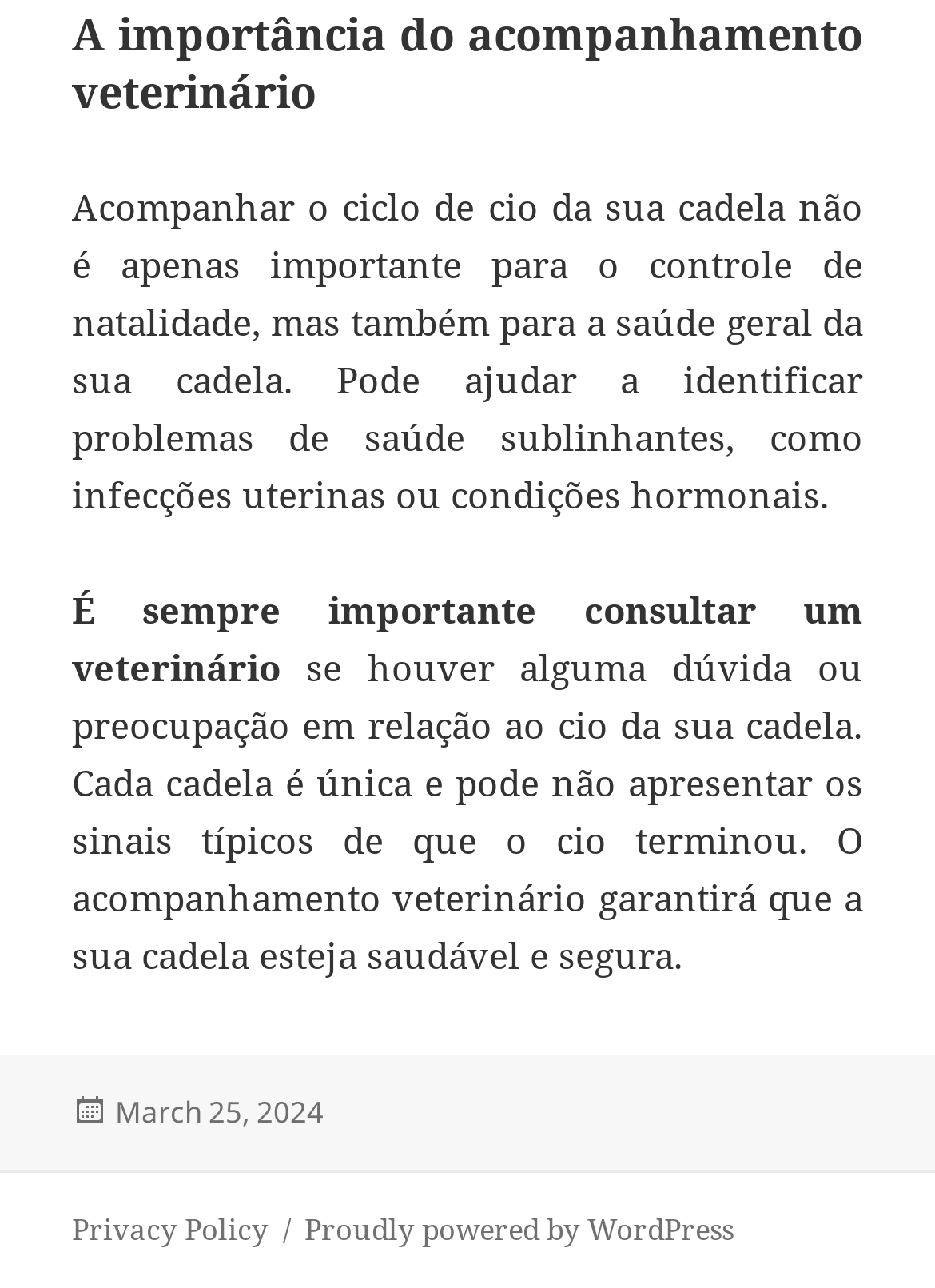Please determine the bounding box coordinates for the UI element described here. Use the format (top-left x, top-left y, bottom-right x, bottom-right y) with values bounded between 0 and 1: Previous by Date

None